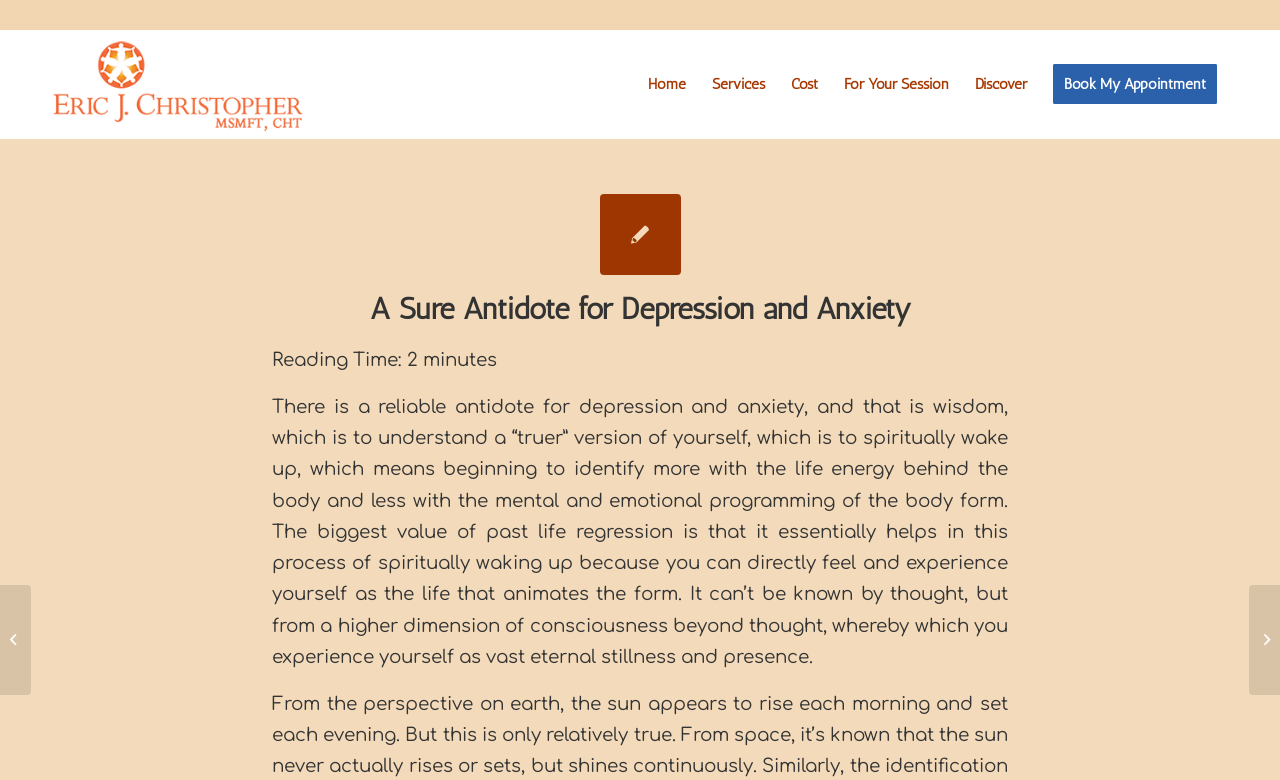Write an extensive caption that covers every aspect of the webpage.

This webpage is about a blog post titled "A Sure Antidote for Depression and Anxiety" by Eric J. Christopher. At the top left, there is a link to the author's name, accompanied by an image of Eric J. Christopher. To the right of this, there is a menu bar with six items: Home, Services, Cost, For Your Session, Discover, and Book My Appointment.

Below the menu bar, there is a header section with the title of the blog post, "A Sure Antidote for Depression and Anxiety". Next to the title, there is a reading time indicator showing the estimated time to read the article in minutes.

The main content of the blog post is a long paragraph of text that discusses the concept of spiritual awakening as a means to overcome depression and anxiety. The text explains that spiritual awakening involves understanding a "truer" version of oneself and identifying more with the life energy behind the body, rather than the mental and emotional programming of the body form. It also highlights the value of past life regression in facilitating this process of spiritual awakening.

At the bottom of the page, there are two links to related articles: "What Is Spiritual Awakening?" on the left and "One Way to Wake Up The Two Parts of You" on the right.